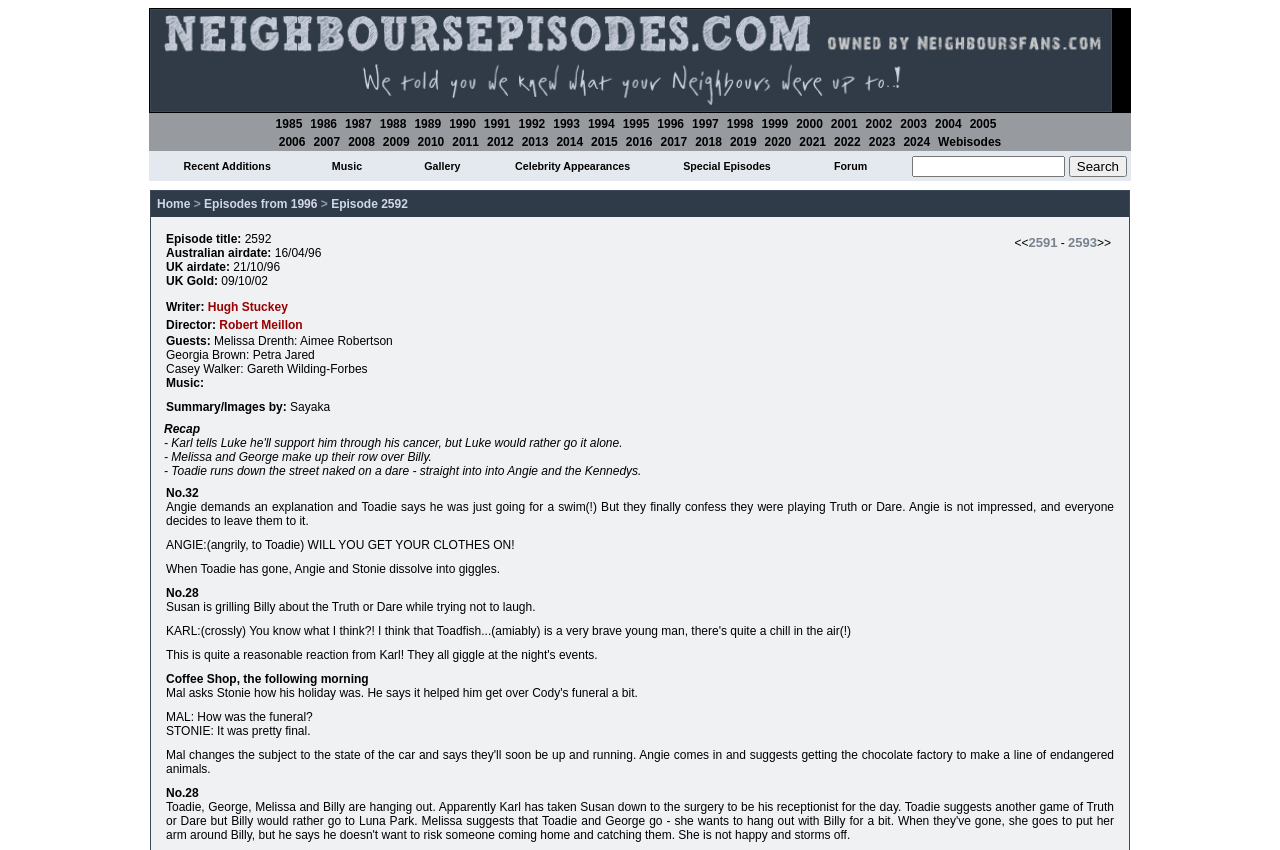Kindly determine the bounding box coordinates of the area that needs to be clicked to fulfill this instruction: "View recent posts".

None